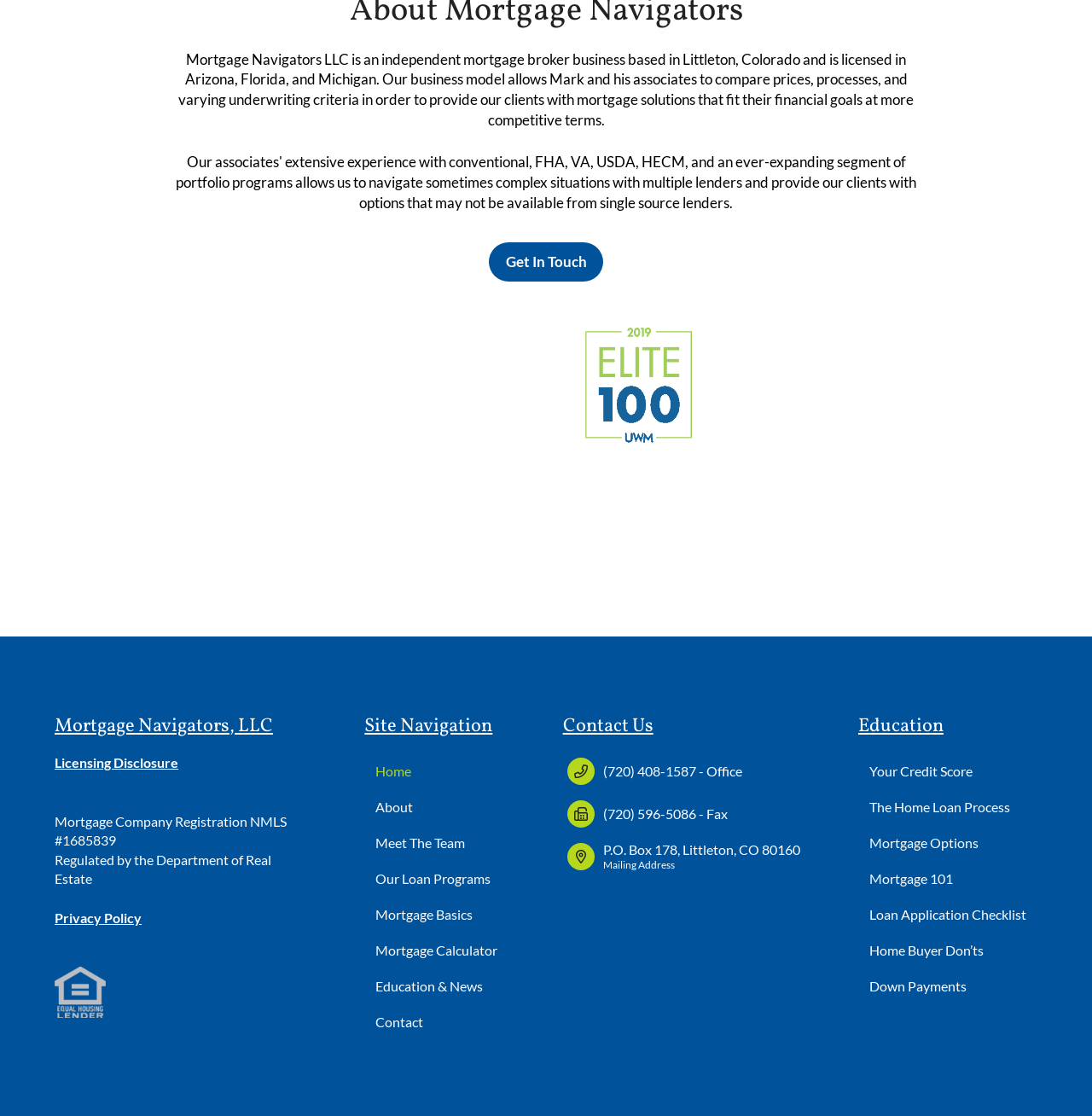Locate the bounding box coordinates of the region to be clicked to comply with the following instruction: "Contact via phone". The coordinates must be four float numbers between 0 and 1, in the form [left, top, right, bottom].

[0.515, 0.675, 0.683, 0.707]